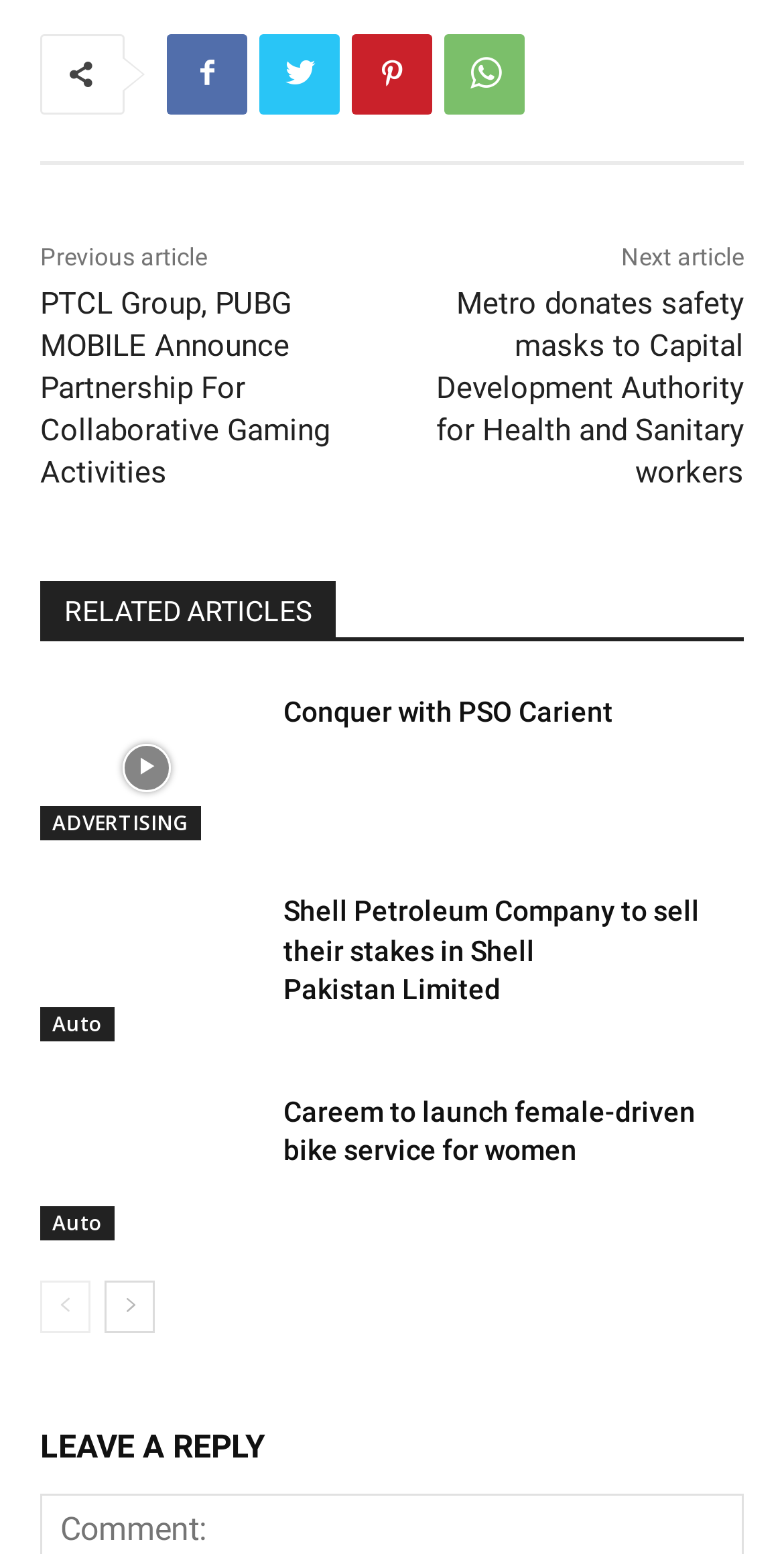Please reply to the following question using a single word or phrase: 
What is the purpose of the 'LEAVE A REPLY' heading?

To allow user comments